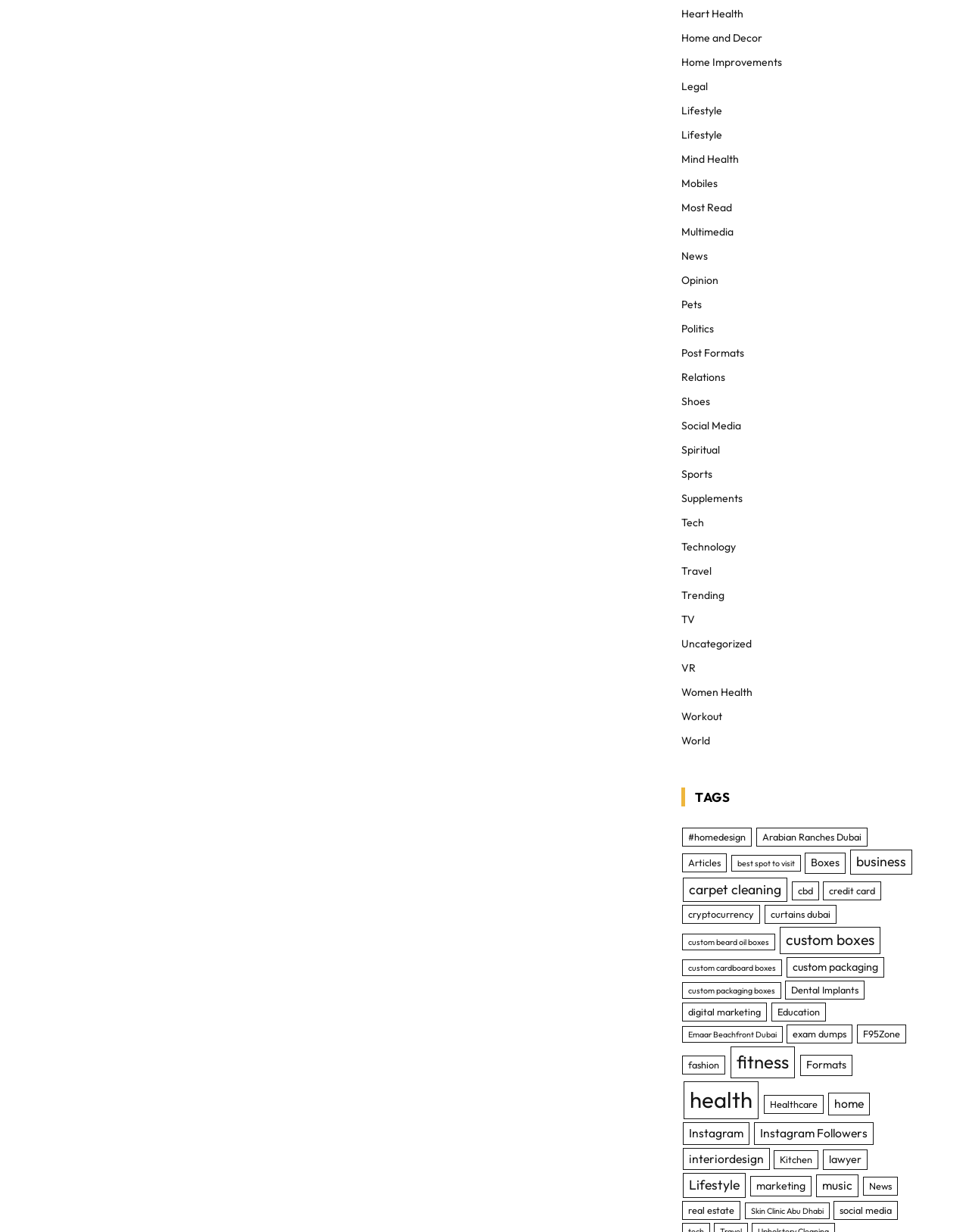What is the position of the 'TAGS' heading?
Please answer the question with as much detail and depth as you can.

Based on the bounding box coordinates of the 'TAGS' heading, its y1 and y2 values are 0.639 and 0.655, respectively, which indicates that it is located at the top-right section of the webpage.